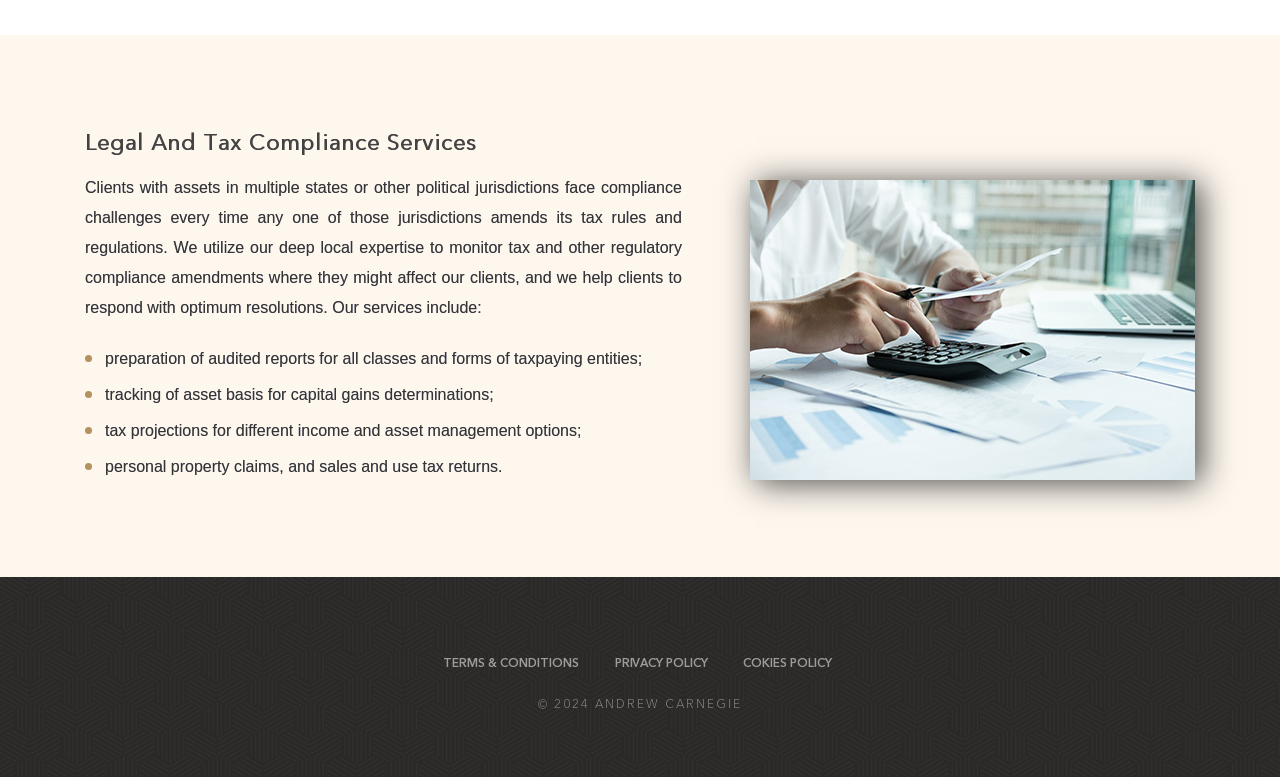Who is the link 'ANDREW CARNEGIE' related to?
Use the image to answer the question with a single word or phrase.

the company